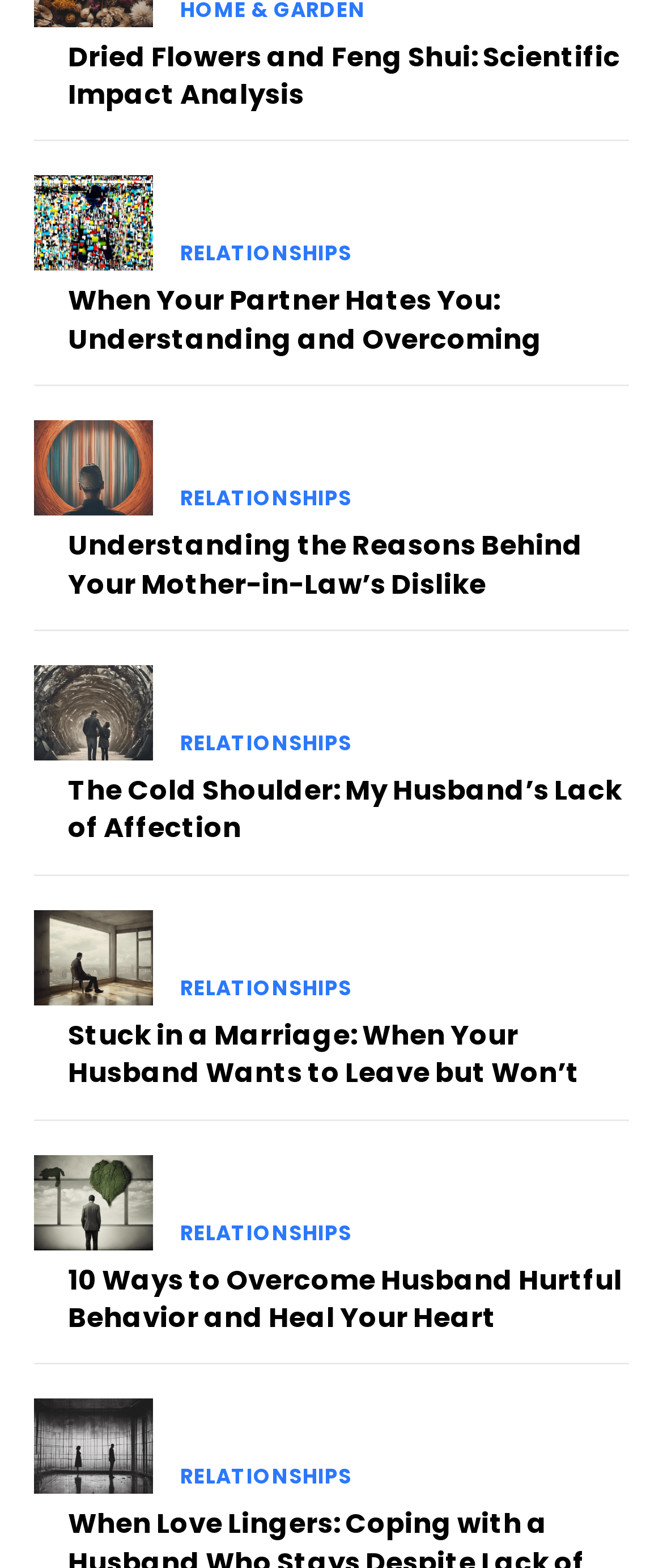Kindly determine the bounding box coordinates of the area that needs to be clicked to fulfill this instruction: "Explore the RELATIONSHIPS category".

[0.272, 0.156, 0.531, 0.169]